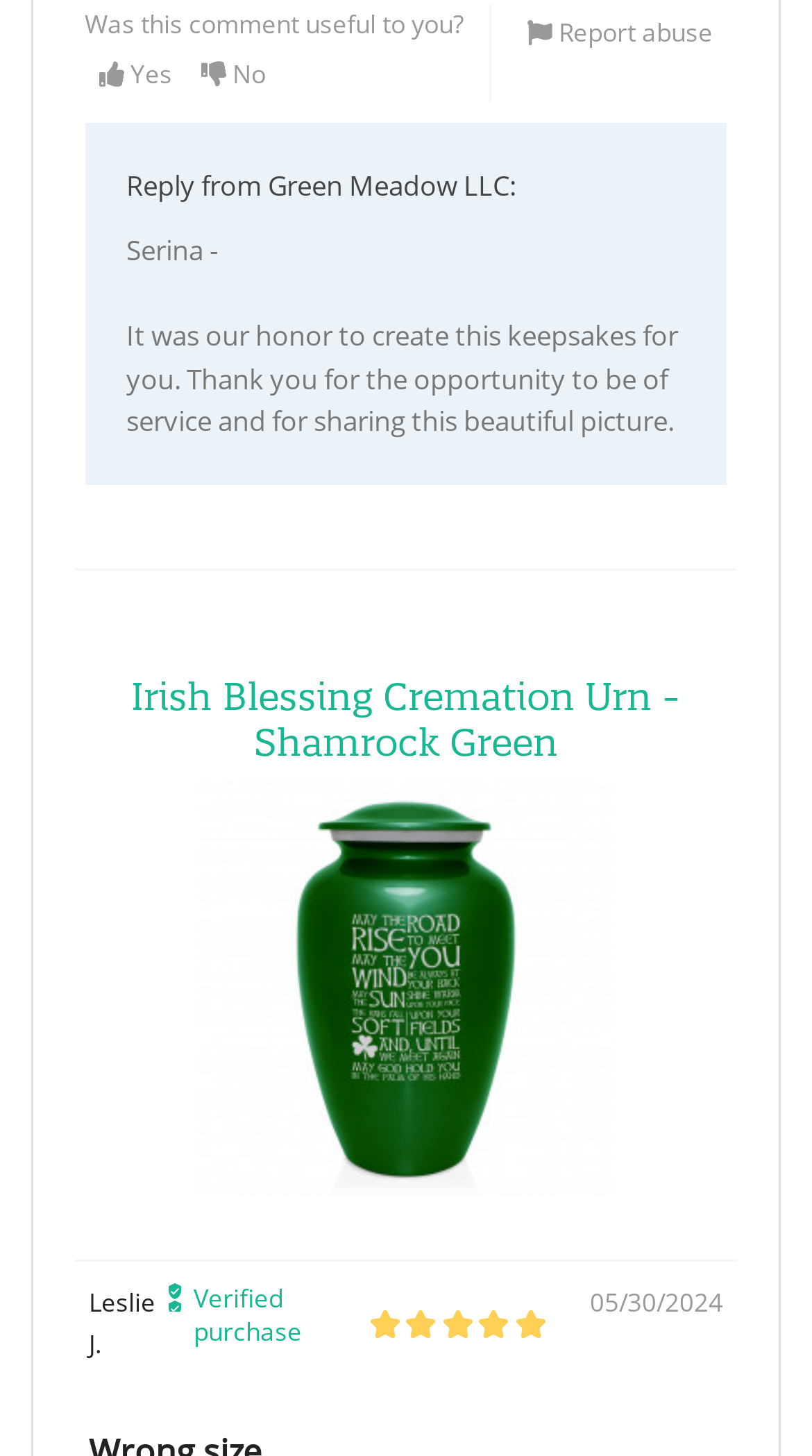What is the date of the review? Refer to the image and provide a one-word or short phrase answer.

05/30/2024